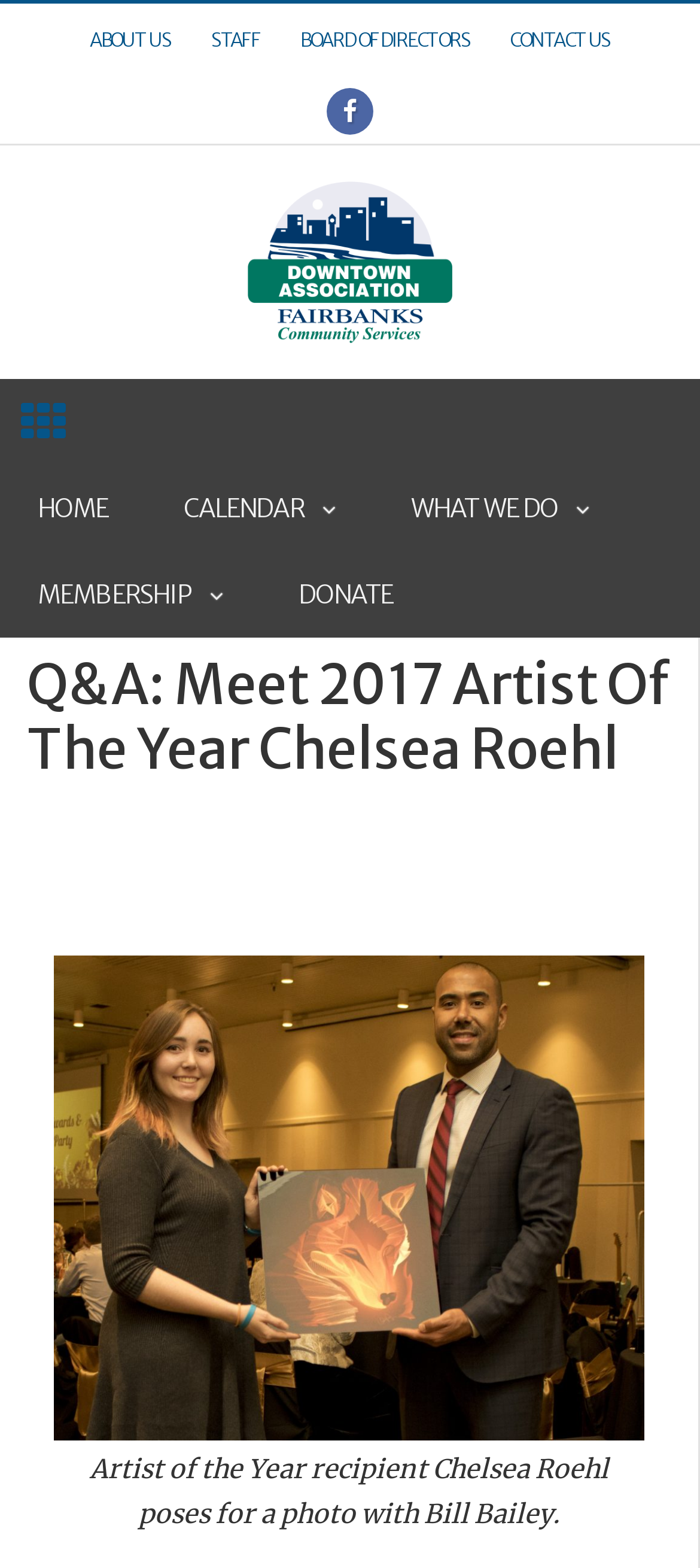Please determine the bounding box coordinates of the element to click on in order to accomplish the following task: "learn about membership". Ensure the coordinates are four float numbers ranging from 0 to 1, i.e., [left, top, right, bottom].

[0.0, 0.352, 0.373, 0.407]